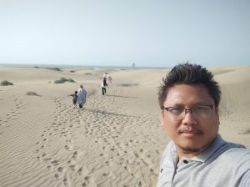Respond with a single word or short phrase to the following question: 
What is the landscape characterized by?

Distinctive sand dunes